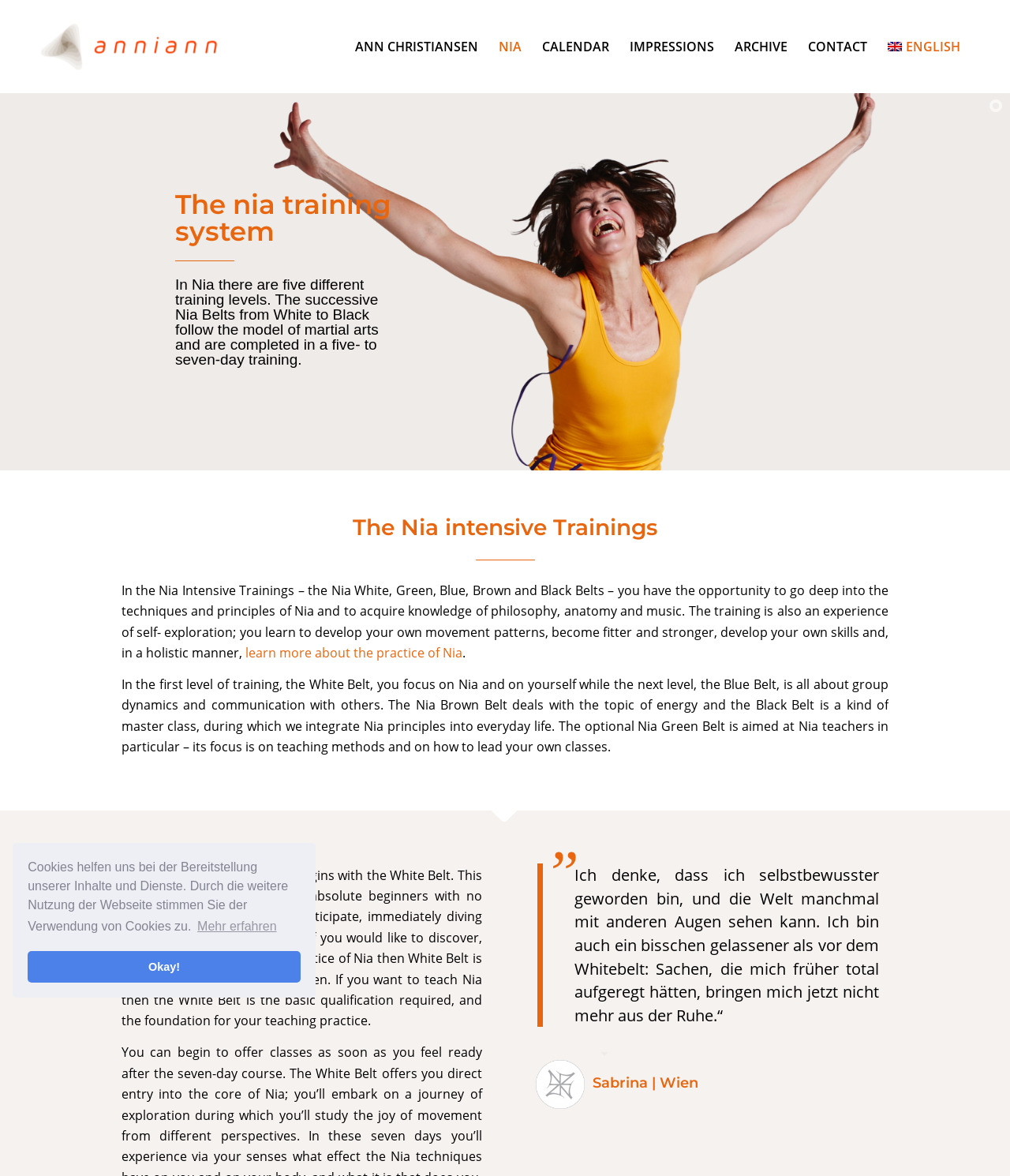How many training levels are there in Nia?
Could you answer the question with a detailed and thorough explanation?

According to the webpage, there are five different training levels in Nia, which are completed in a five- to seven-day training, and are represented by the Nia Belts from White to Black.